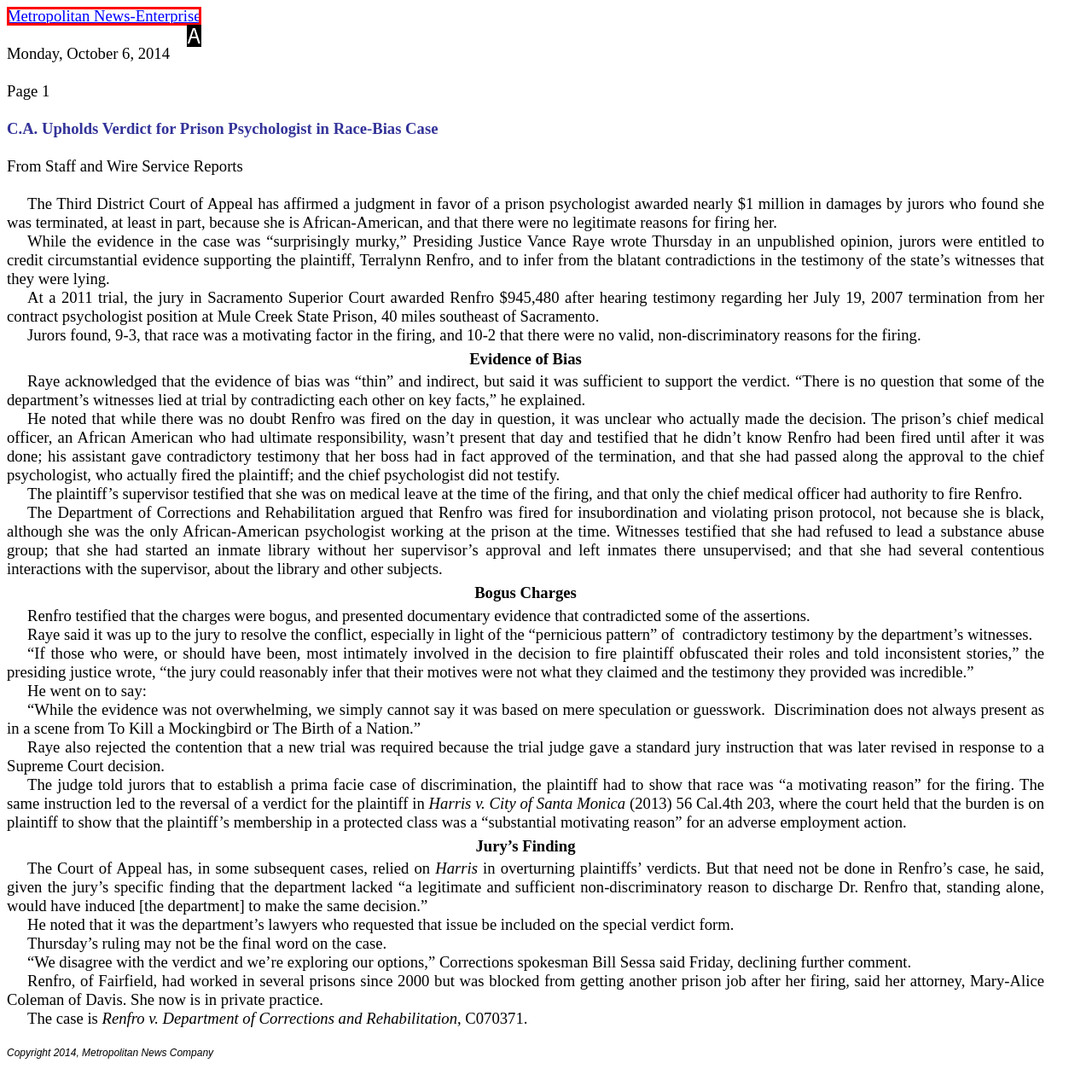Select the letter that corresponds to the description: Metropolitan News-Enterprise. Provide your answer using the option's letter.

A